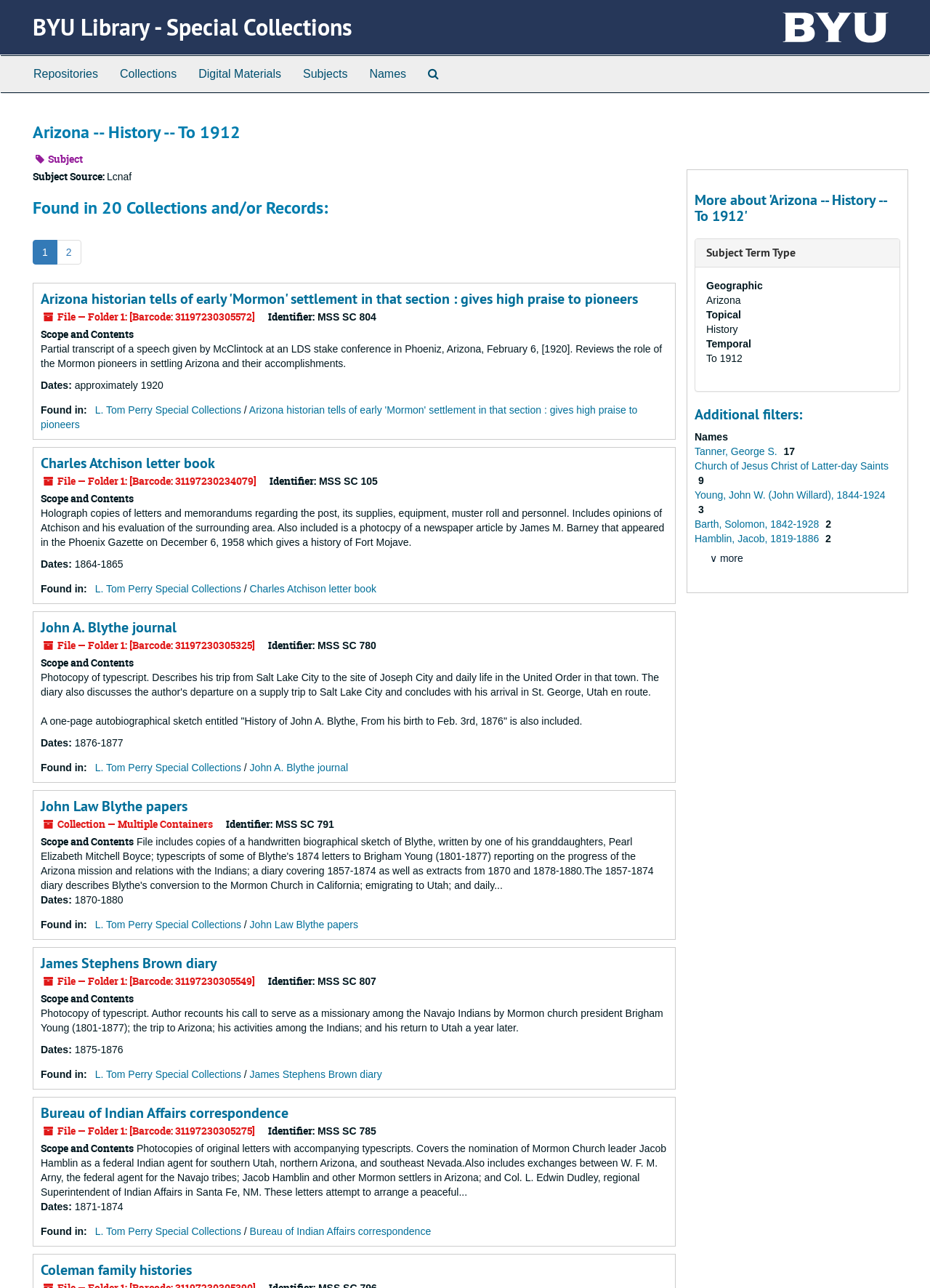What is the name of the library?
Please respond to the question with as much detail as possible.

I found the answer by looking at the heading 'BYU Library - Special Collections' at the top of the webpage, which suggests that the webpage is related to the BYU Library.